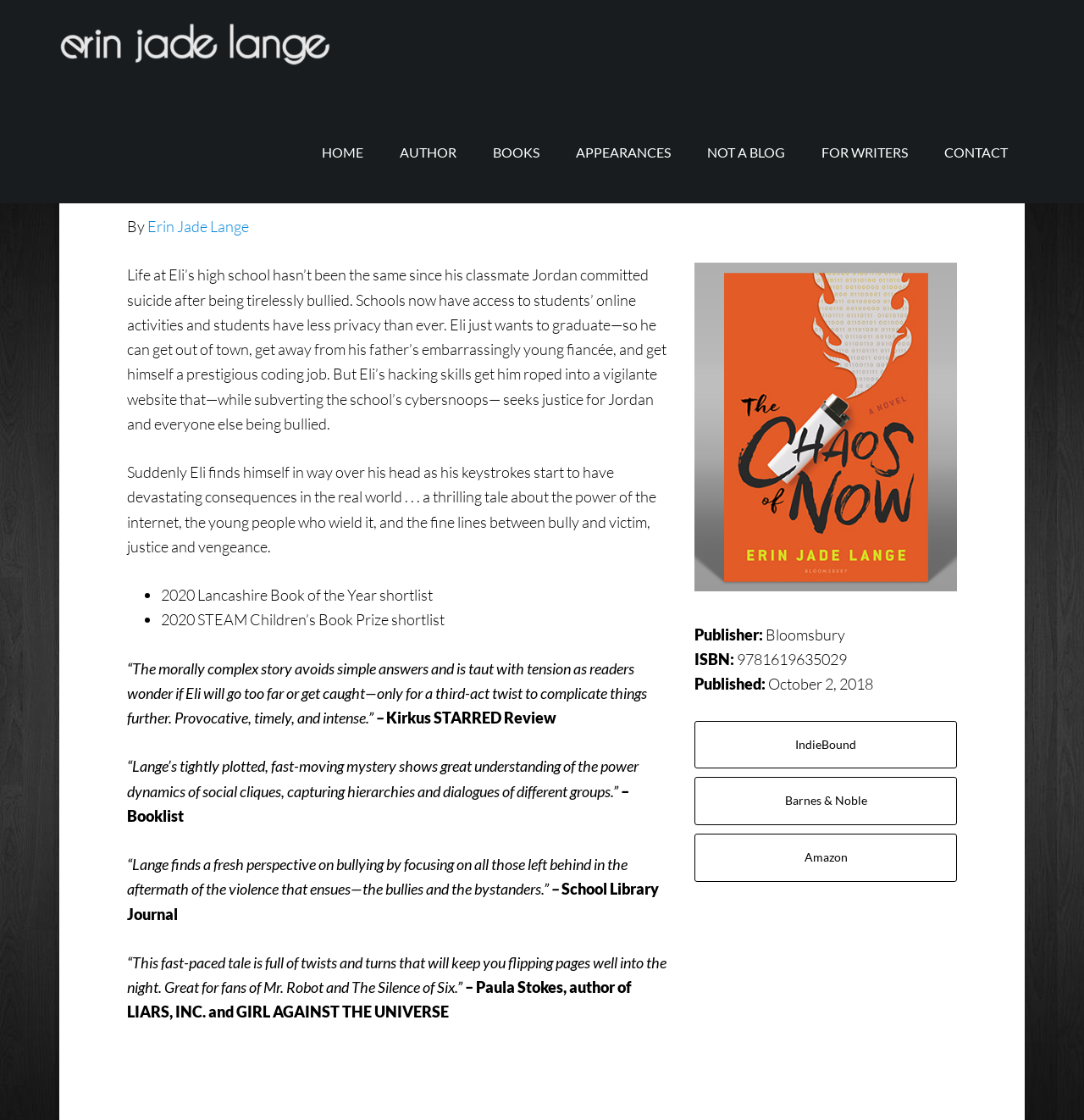Who is the author of this book?
Respond with a short answer, either a single word or a phrase, based on the image.

Erin Jade Lange